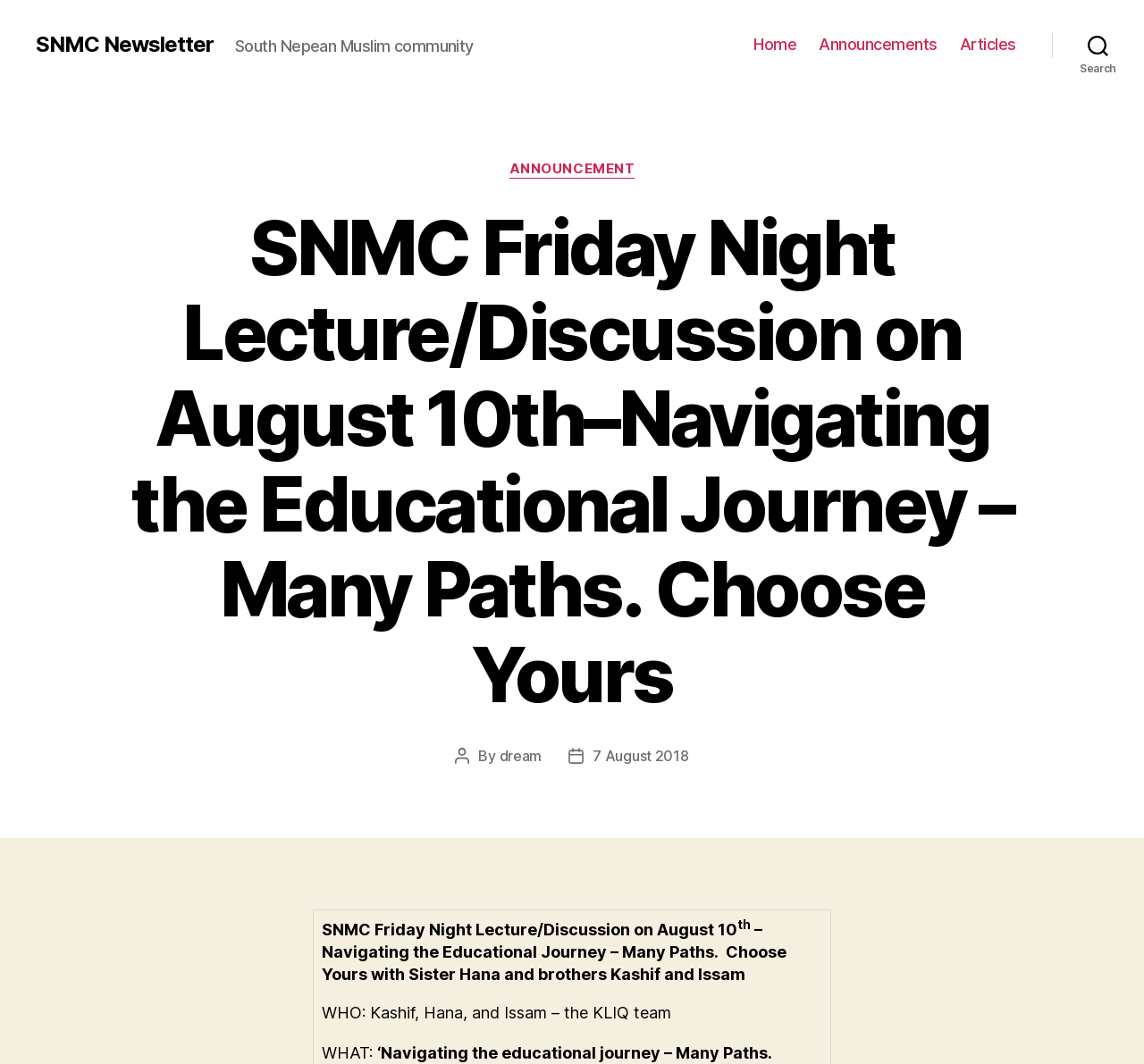How many navigation links are there?
Using the information from the image, give a concise answer in one word or a short phrase.

3